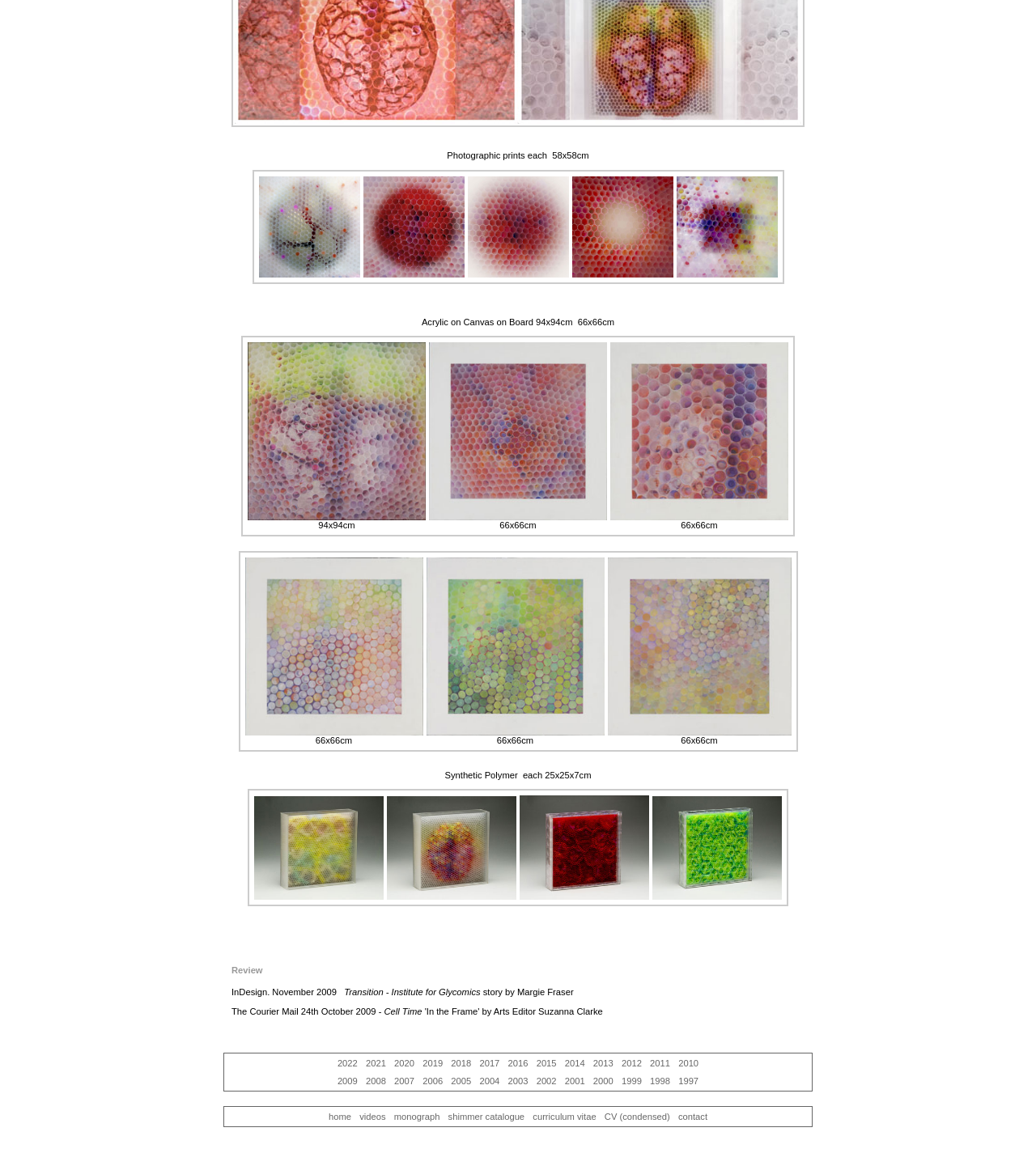Please predict the bounding box coordinates of the element's region where a click is necessary to complete the following instruction: "Click 2022 link". The coordinates should be represented by four float numbers between 0 and 1, i.e., [left, top, right, bottom].

[0.322, 0.904, 0.348, 0.913]